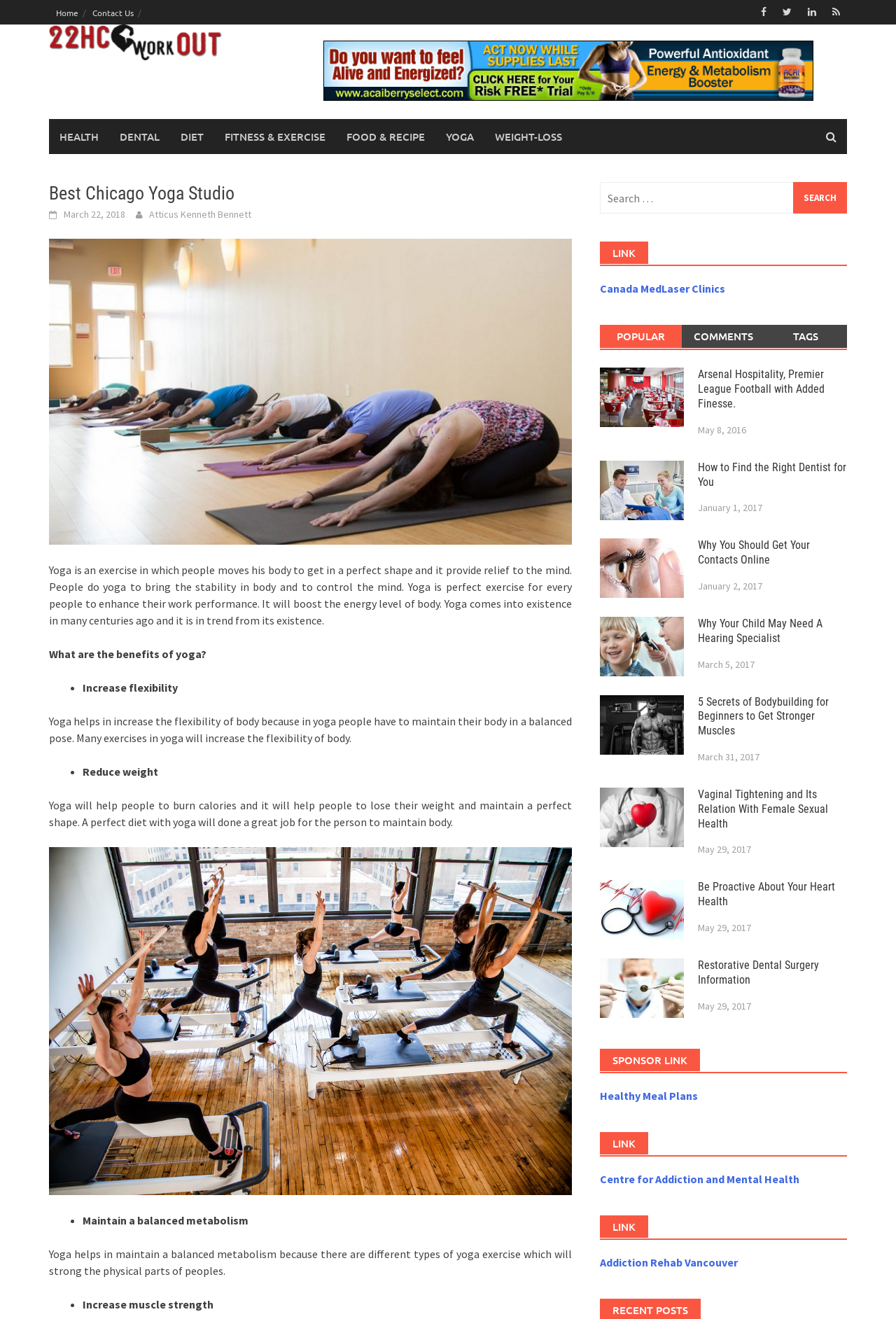Please provide the bounding box coordinates for the element that needs to be clicked to perform the following instruction: "Click on the 'YOGA' link". The coordinates should be given as four float numbers between 0 and 1, i.e., [left, top, right, bottom].

[0.486, 0.09, 0.541, 0.117]